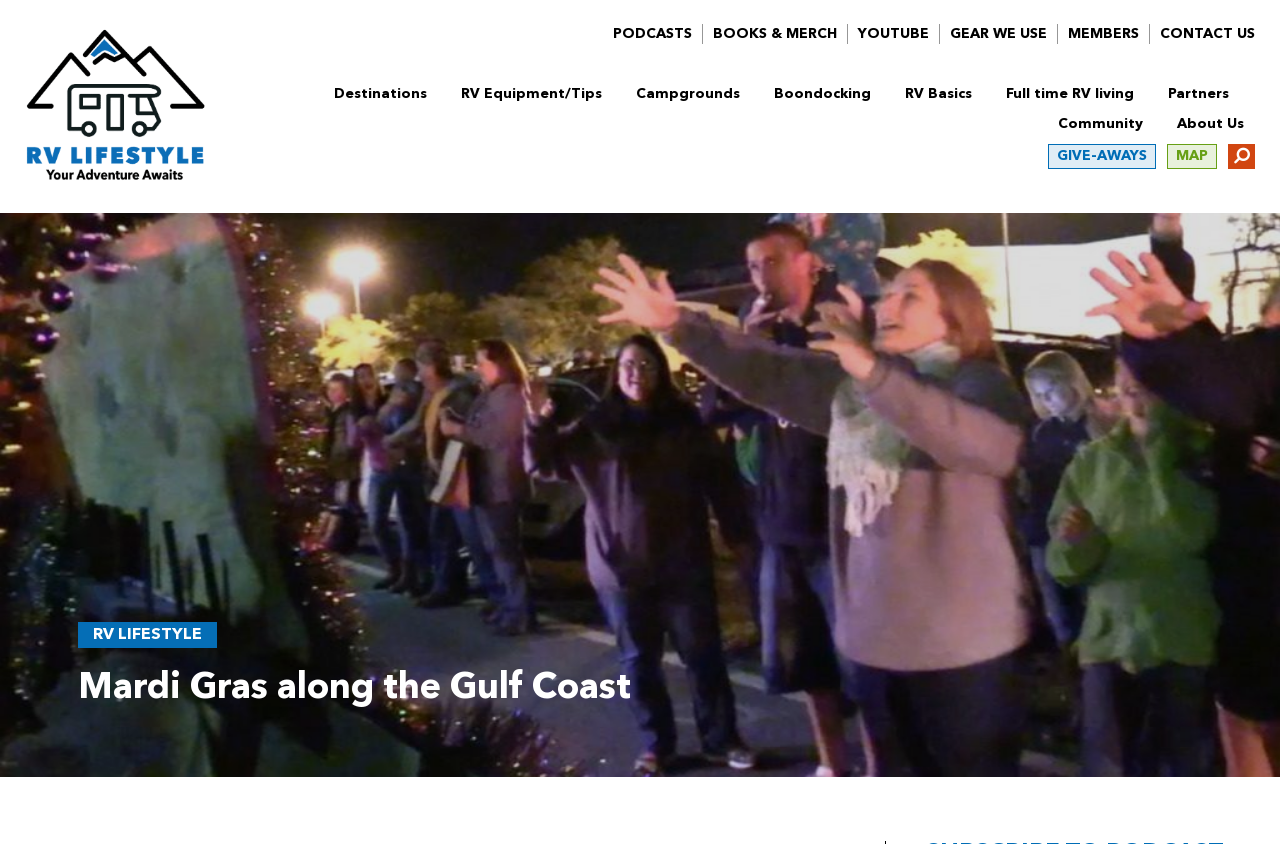What is the name of the podcast section?
Based on the screenshot, provide your answer in one word or phrase.

PODCASTS